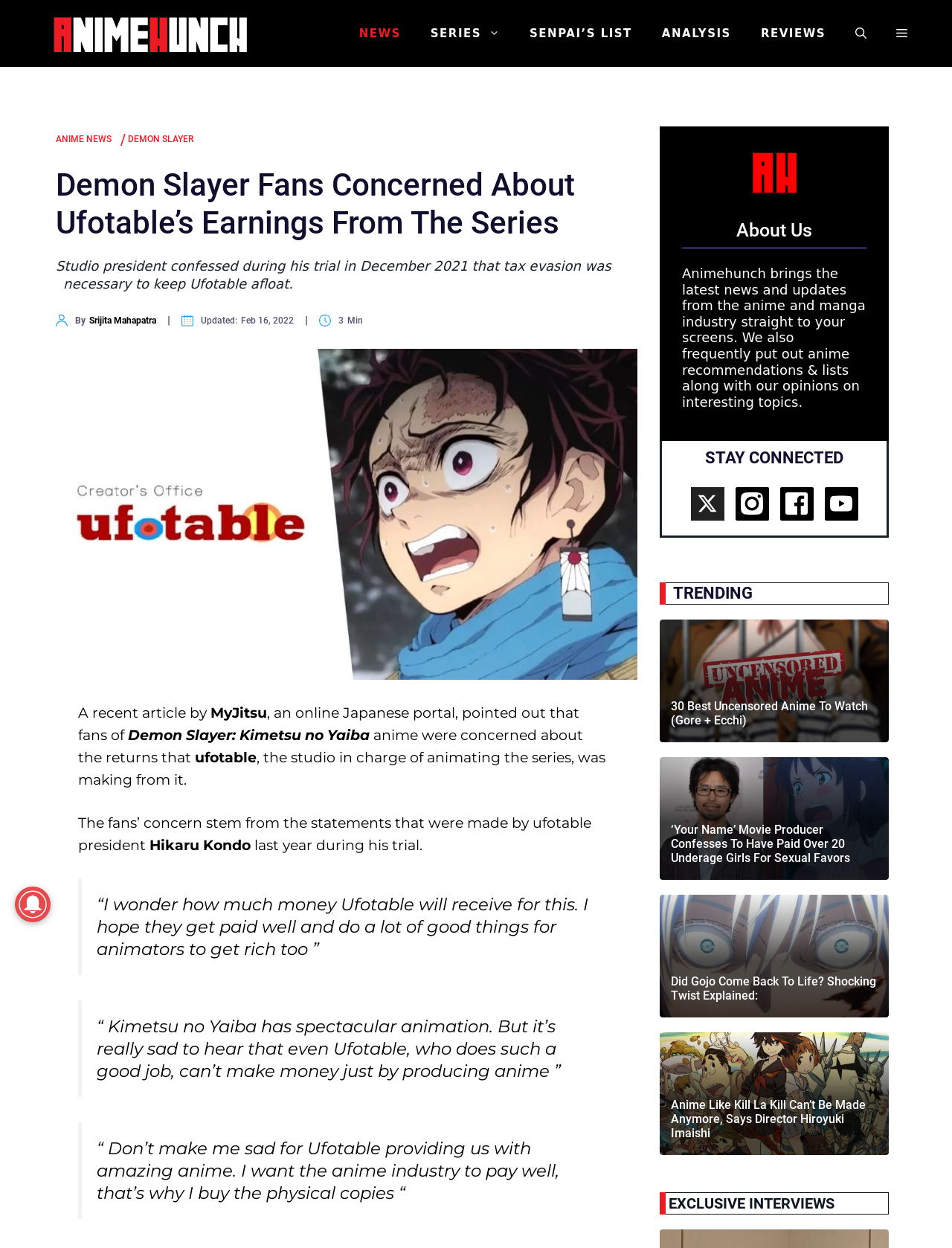Pinpoint the bounding box coordinates of the clickable area needed to execute the instruction: "Check the latest updates from the anime and manga industry". The coordinates should be specified as four float numbers between 0 and 1, i.e., [left, top, right, bottom].

[0.716, 0.213, 0.909, 0.328]